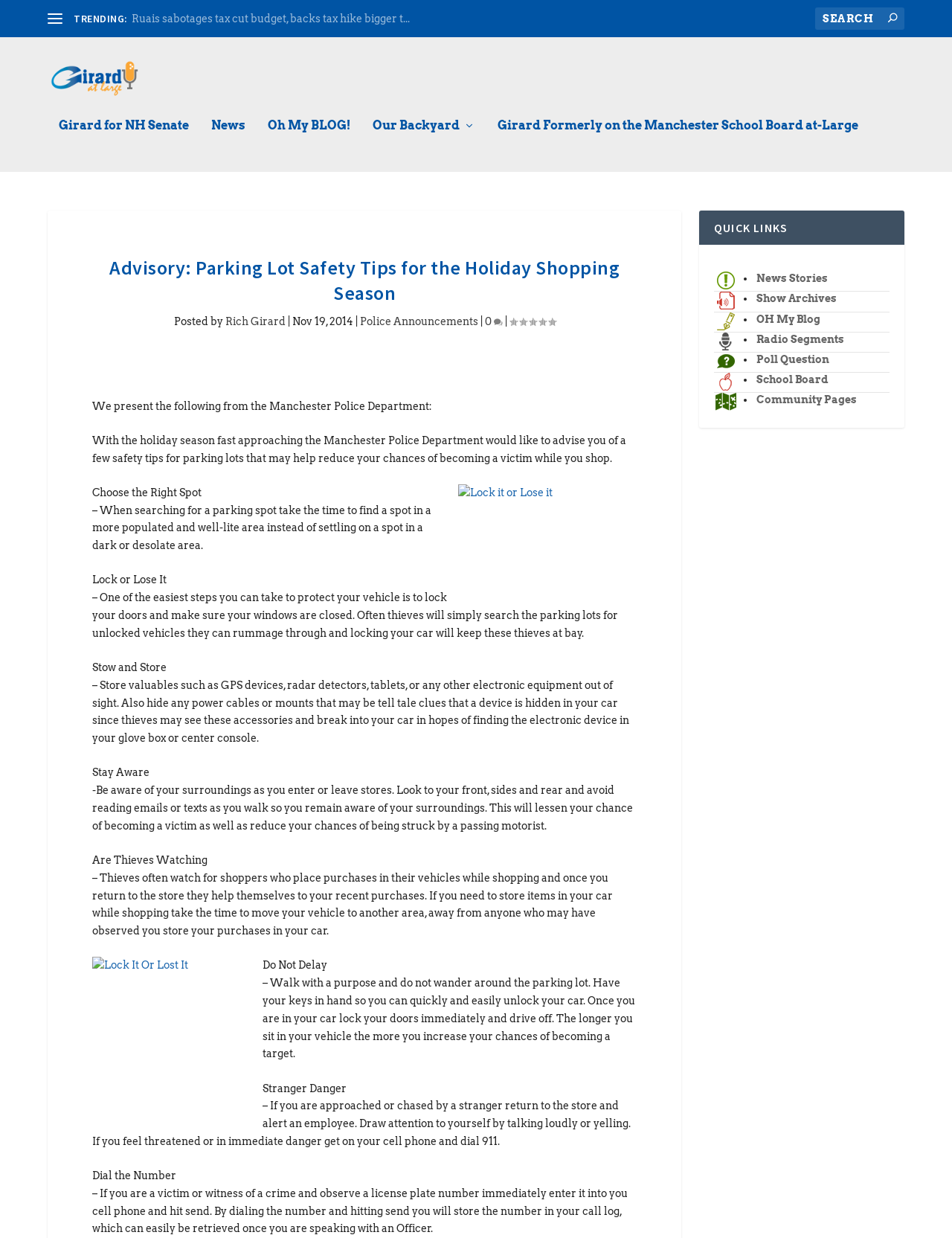Provide a thorough description of this webpage.

This webpage is about parking lot safety tips for the holiday shopping season. At the top, there is a heading "TRENDING:" followed by a link to a news article. Below that, there is a search bar with a search box and a button. On the top-left corner, there is a link to "Girard At Large" with an accompanying image. 

To the right of the search bar, there are several links to different sections of the website, including "News", "Oh My BLOG!", and "Our Backyard". Below these links, there is a heading "Advisory: Parking Lot Safety Tips for the Holiday Shopping Season" followed by the author's name, "Rich Girard", and the date "Nov 19, 2014". 

The main content of the webpage is divided into several sections, each with a heading and a brief description. The sections include "Choose the Right Spot", "Lock or Lose It", "Stow and Store", "Stay Aware", "Are Thieves Watching", "Do Not Delay", "Stranger Danger", and "Dial the Number". Each section provides a safety tip for parking lots during the holiday season.

On the right side of the webpage, there is a section titled "QUICK LINKS" with several links to other pages on the website, including "News Stories", "Show Archives", and "Radio Segments". There are also two images on the webpage, one titled "Lock it or Lose it" and another titled "Lock It Or Lost It".